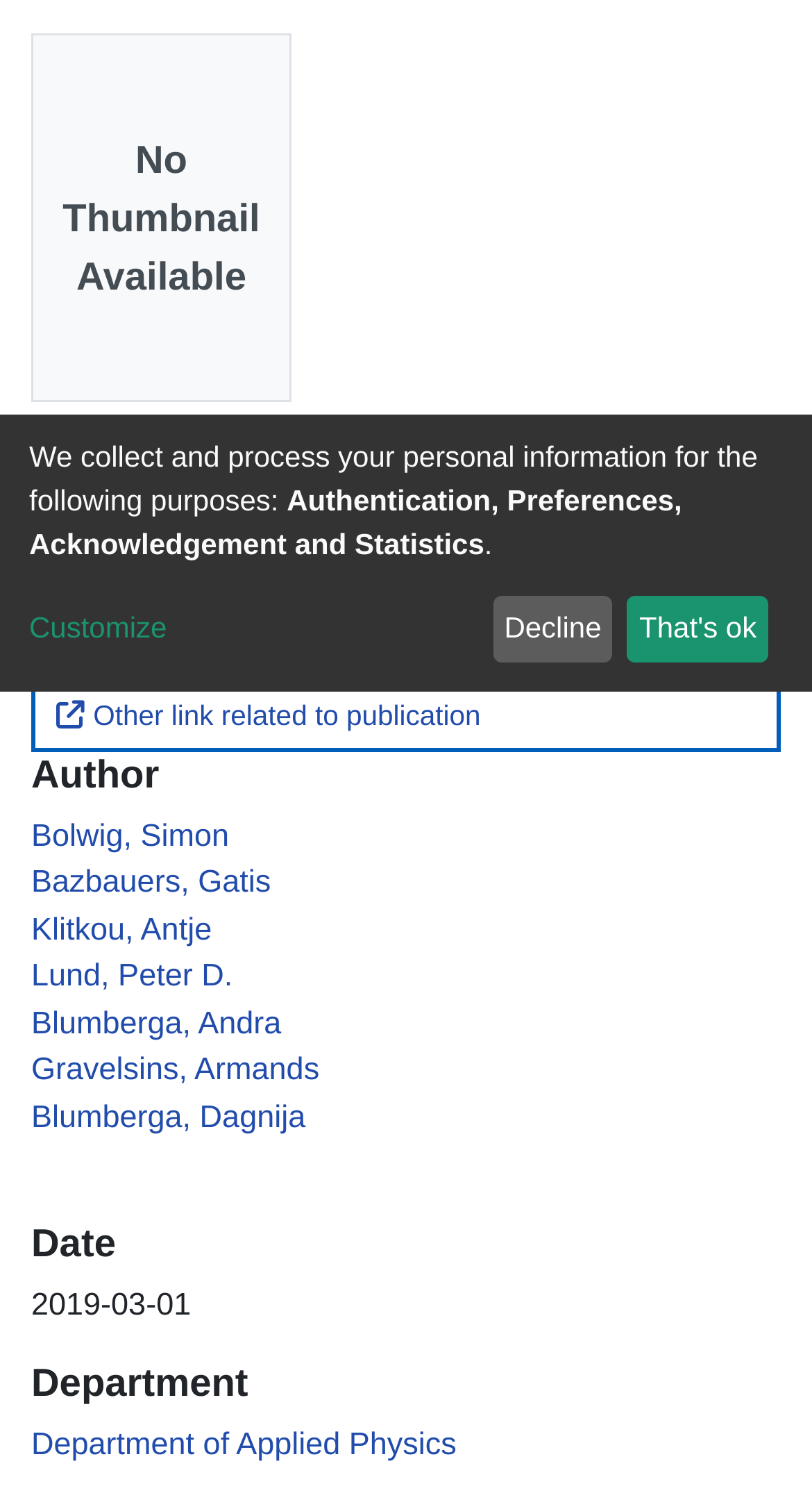Based on the element description: "Lund, Peter D.", identify the bounding box coordinates for this UI element. The coordinates must be four float numbers between 0 and 1, listed as [left, top, right, bottom].

[0.038, 0.639, 0.286, 0.663]